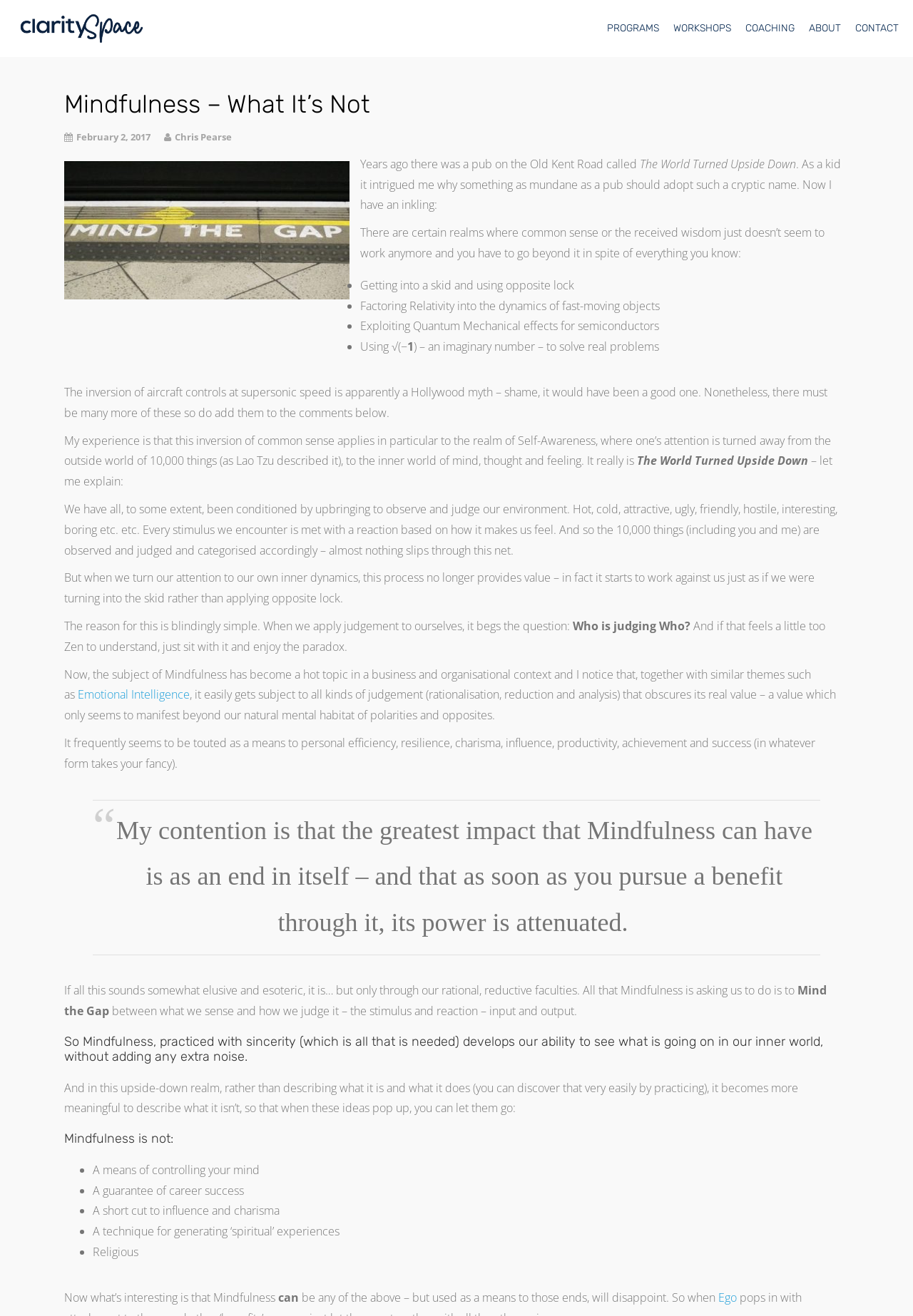Locate the bounding box coordinates of the UI element described by: "WORKSHOPS". Provide the coordinates as four float numbers between 0 and 1, formatted as [left, top, right, bottom].

[0.73, 0.009, 0.809, 0.035]